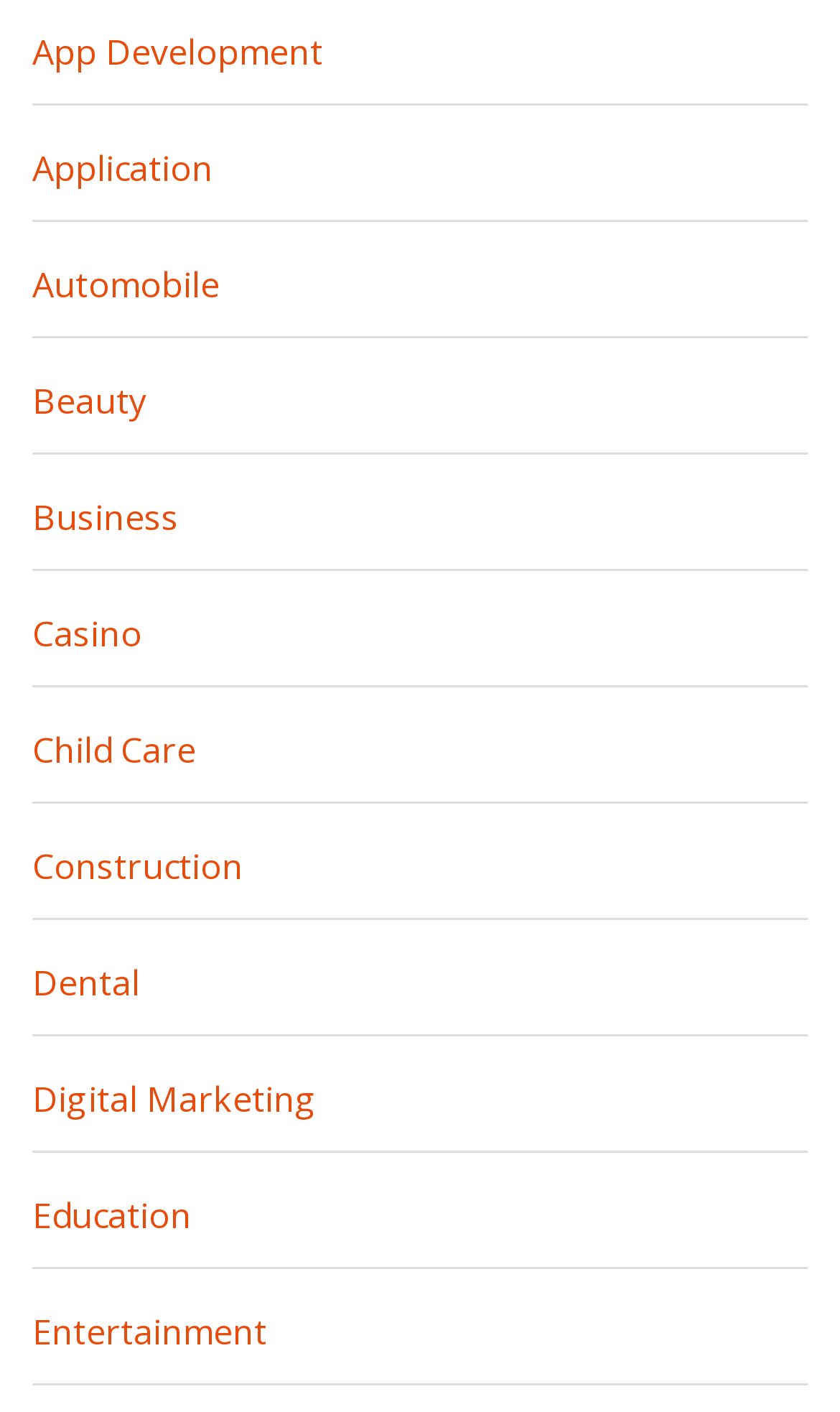Locate the bounding box coordinates of the clickable element to fulfill the following instruction: "Learn about Digital Marketing". Provide the coordinates as four float numbers between 0 and 1 in the format [left, top, right, bottom].

[0.038, 0.762, 0.377, 0.795]